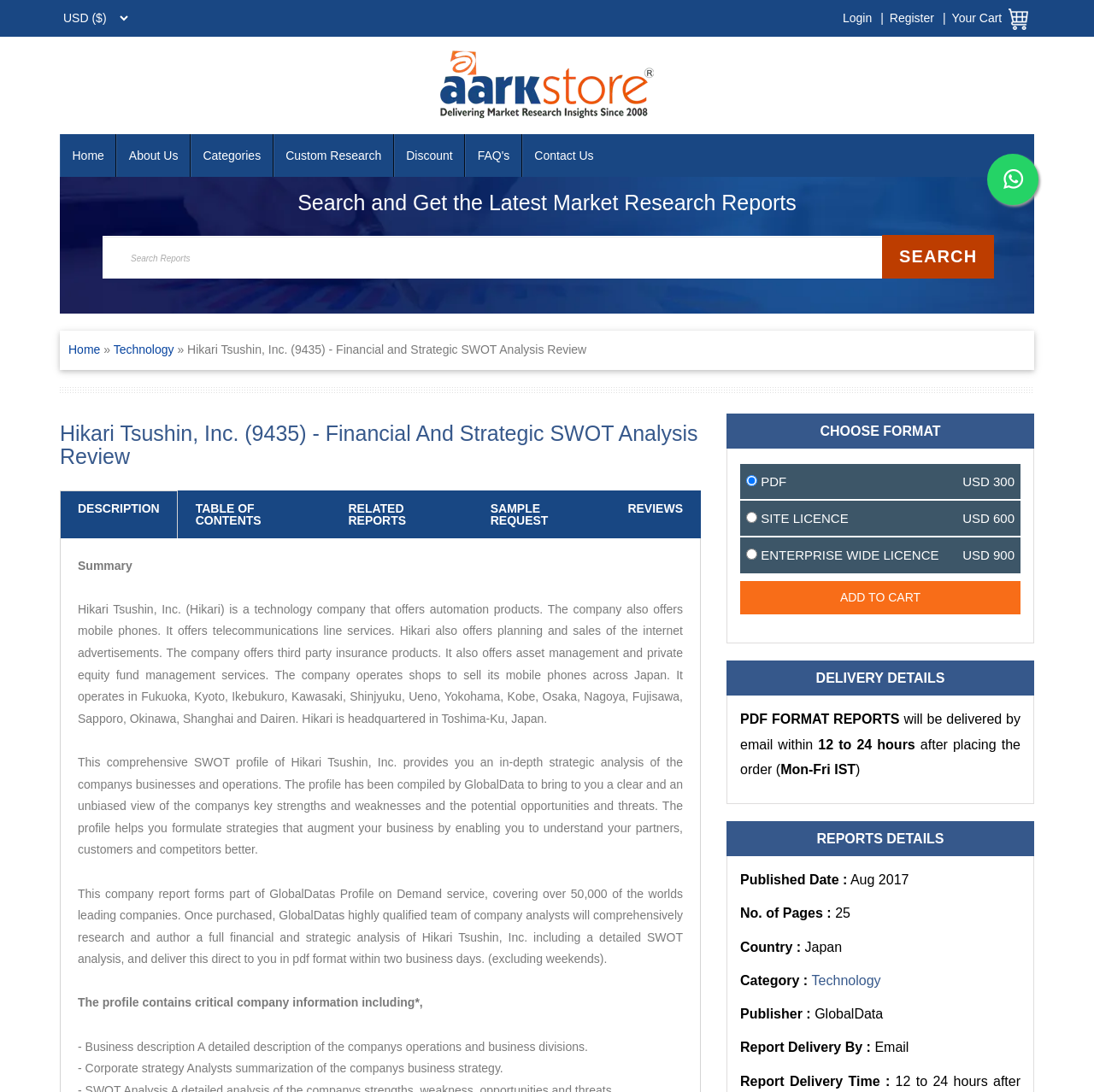Please provide the bounding box coordinates in the format (top-left x, top-left y, bottom-right x, bottom-right y). Remember, all values are floating point numbers between 0 and 1. What is the bounding box coordinate of the region described as: TABLE OF CONTENTS

[0.162, 0.449, 0.302, 0.493]